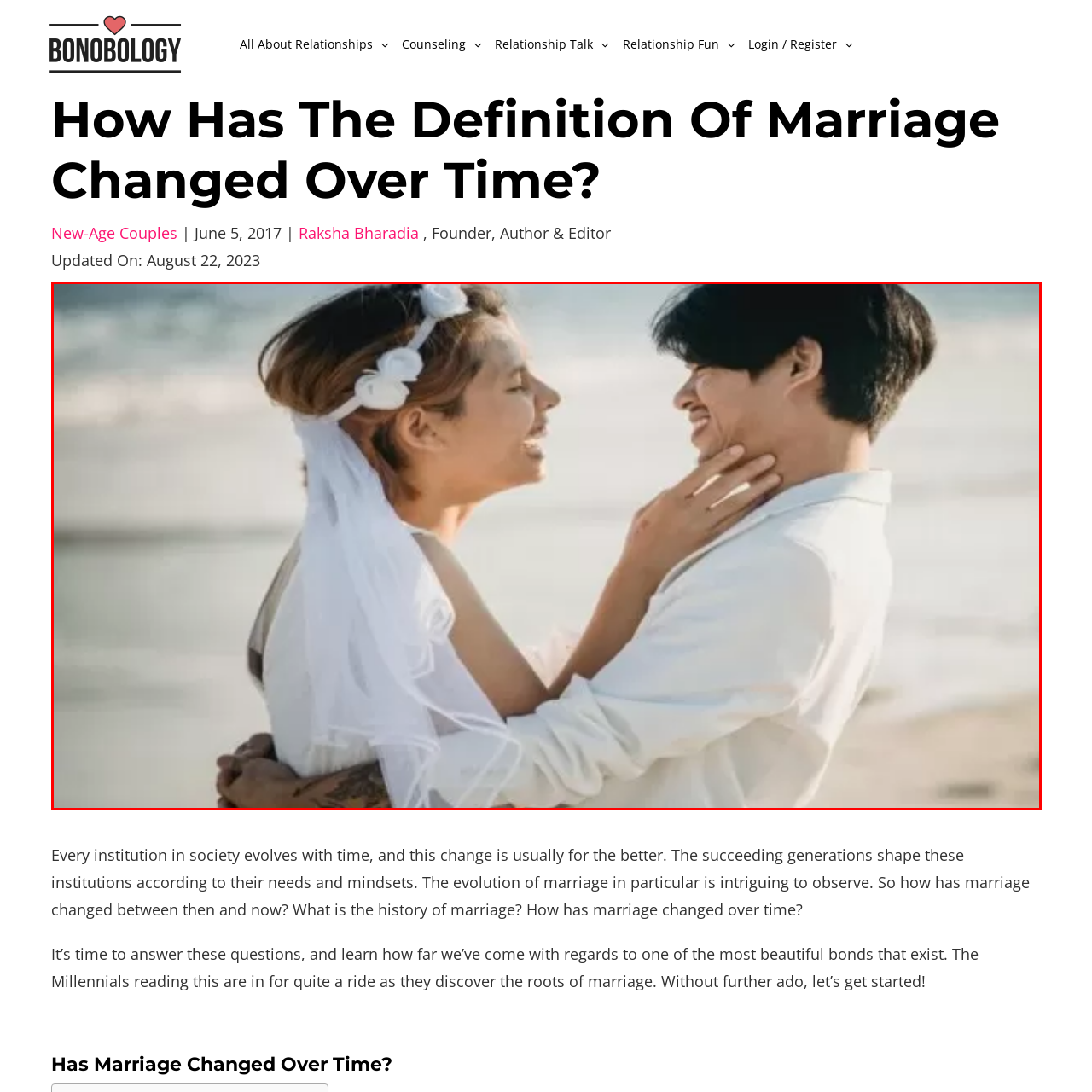What is the setting of the image?
Carefully look at the image inside the red bounding box and answer the question in a detailed manner using the visual details present.

I analyzed the image and identified the serene backdrop, which features gentle waves and soft sand, indicating that the scene is set on a picturesque beach, creating a romantic atmosphere.